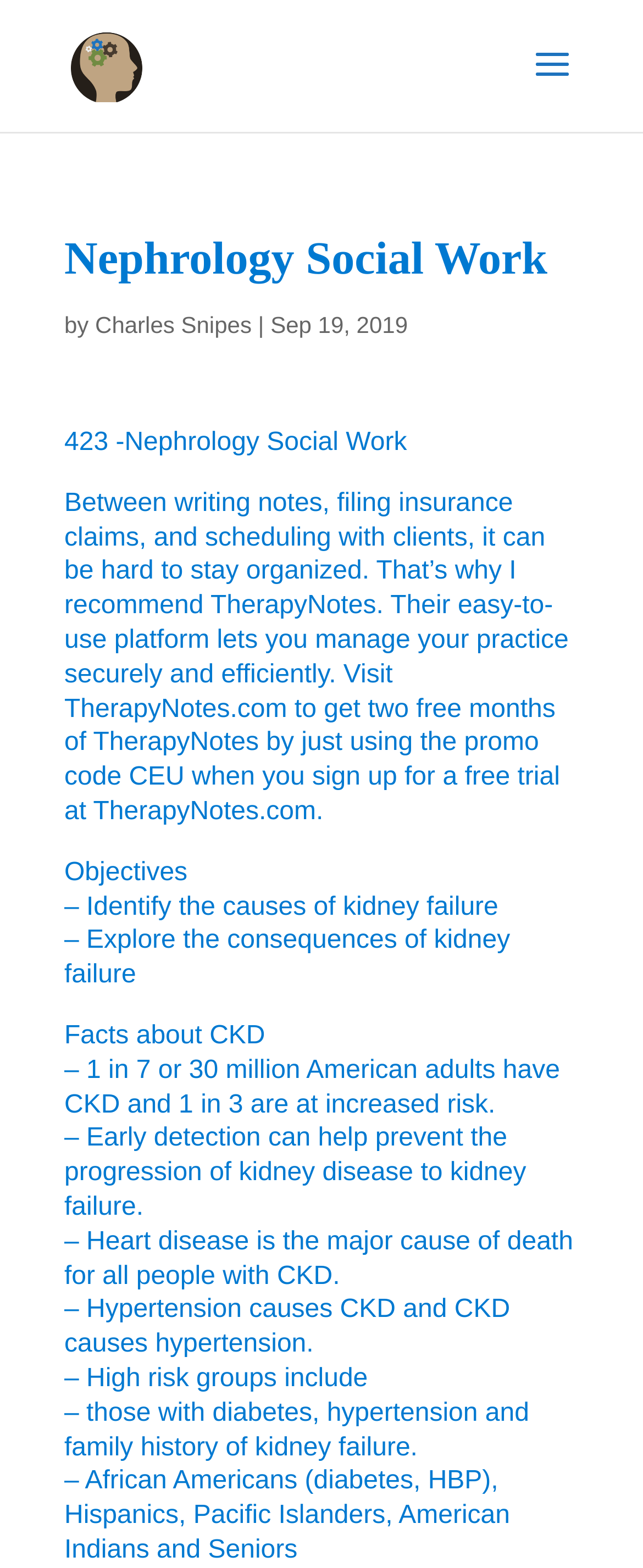Identify and provide the bounding box for the element described by: "alt="AllCEUs Counseling CEUs"".

[0.111, 0.033, 0.222, 0.051]